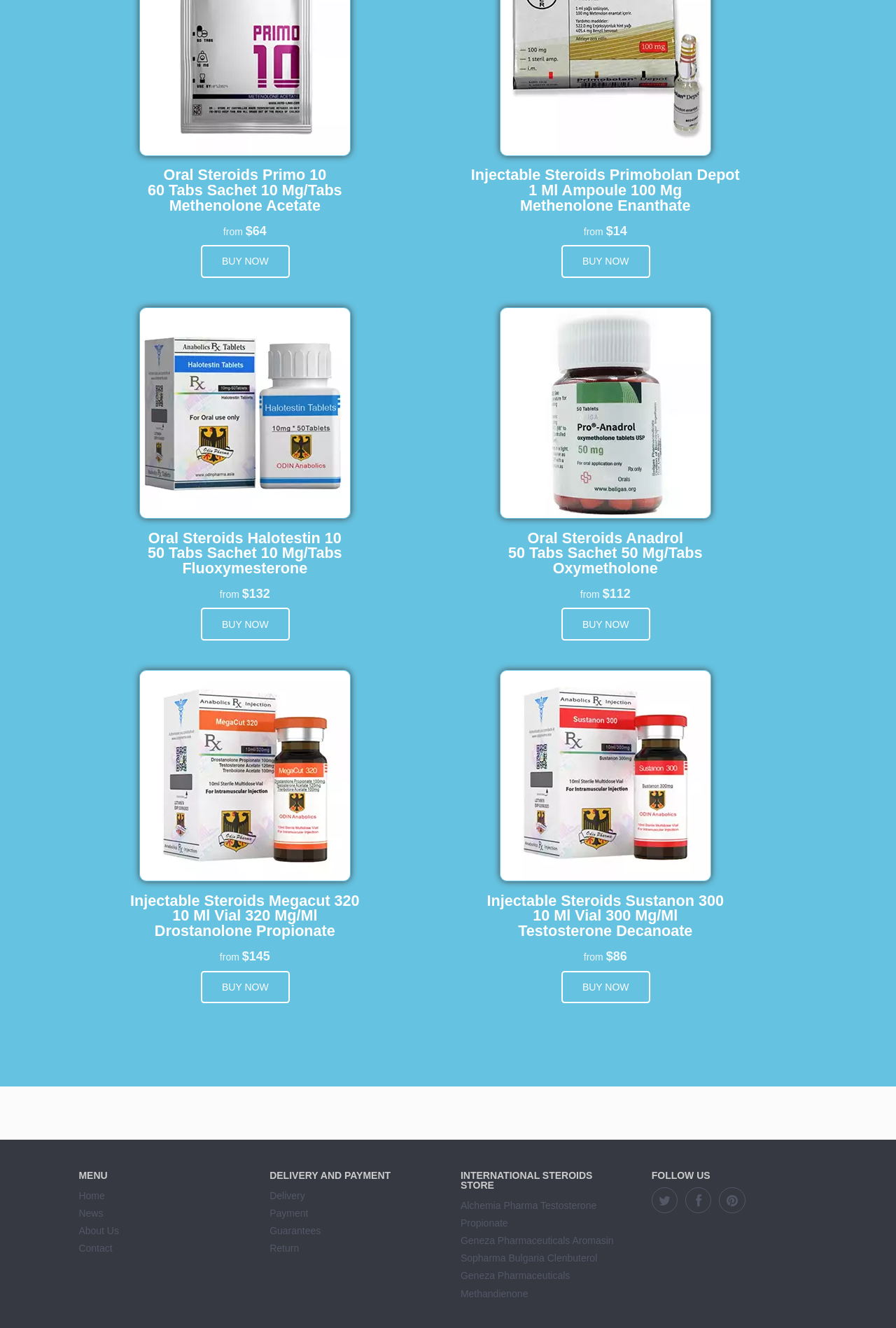Indicate the bounding box coordinates of the element that must be clicked to execute the instruction: "View details of Injectable Steroids Primobolan Depot 1 Ml Ampoule 100 Mg Methenolone Enanthate". The coordinates should be given as four float numbers between 0 and 1, i.e., [left, top, right, bottom].

[0.49, 0.126, 0.861, 0.16]